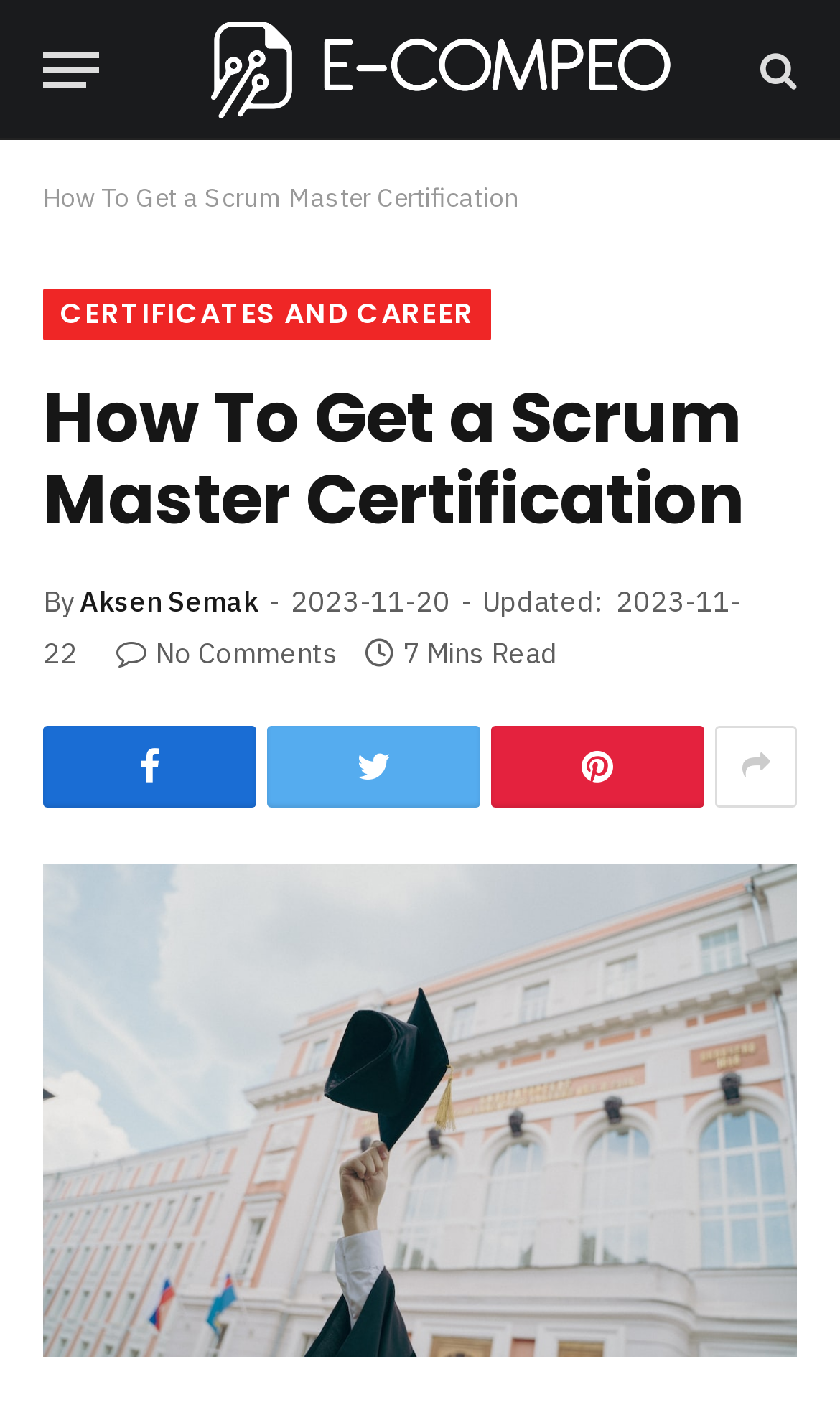Bounding box coordinates are specified in the format (top-left x, top-left y, bottom-right x, bottom-right y). All values are floating point numbers bounded between 0 and 1. Please provide the bounding box coordinate of the region this sentence describes: title="E-Compeo | Your Knowledge Hub"

[0.195, 0.0, 0.856, 0.099]